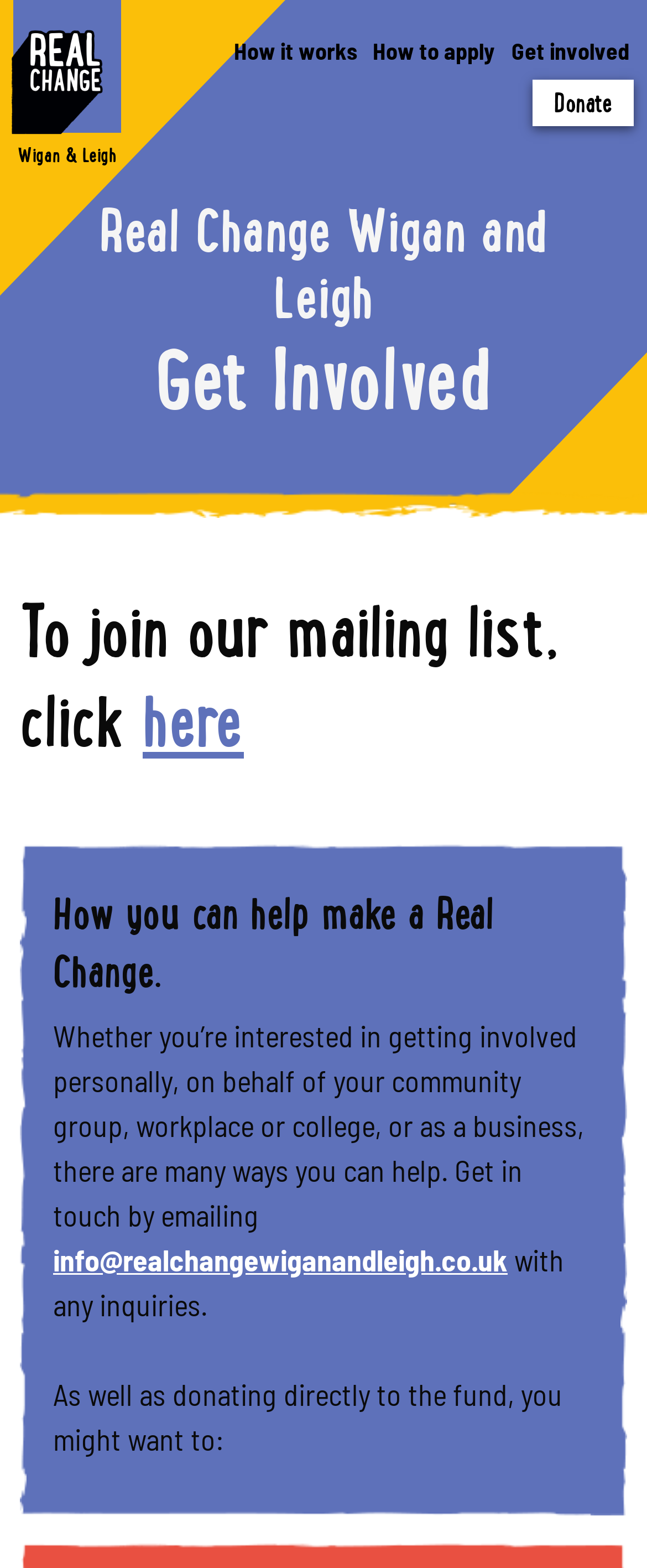Determine the bounding box coordinates of the clickable region to execute the instruction: "Join the mailing list". The coordinates should be four float numbers between 0 and 1, denoted as [left, top, right, bottom].

[0.221, 0.426, 0.377, 0.491]